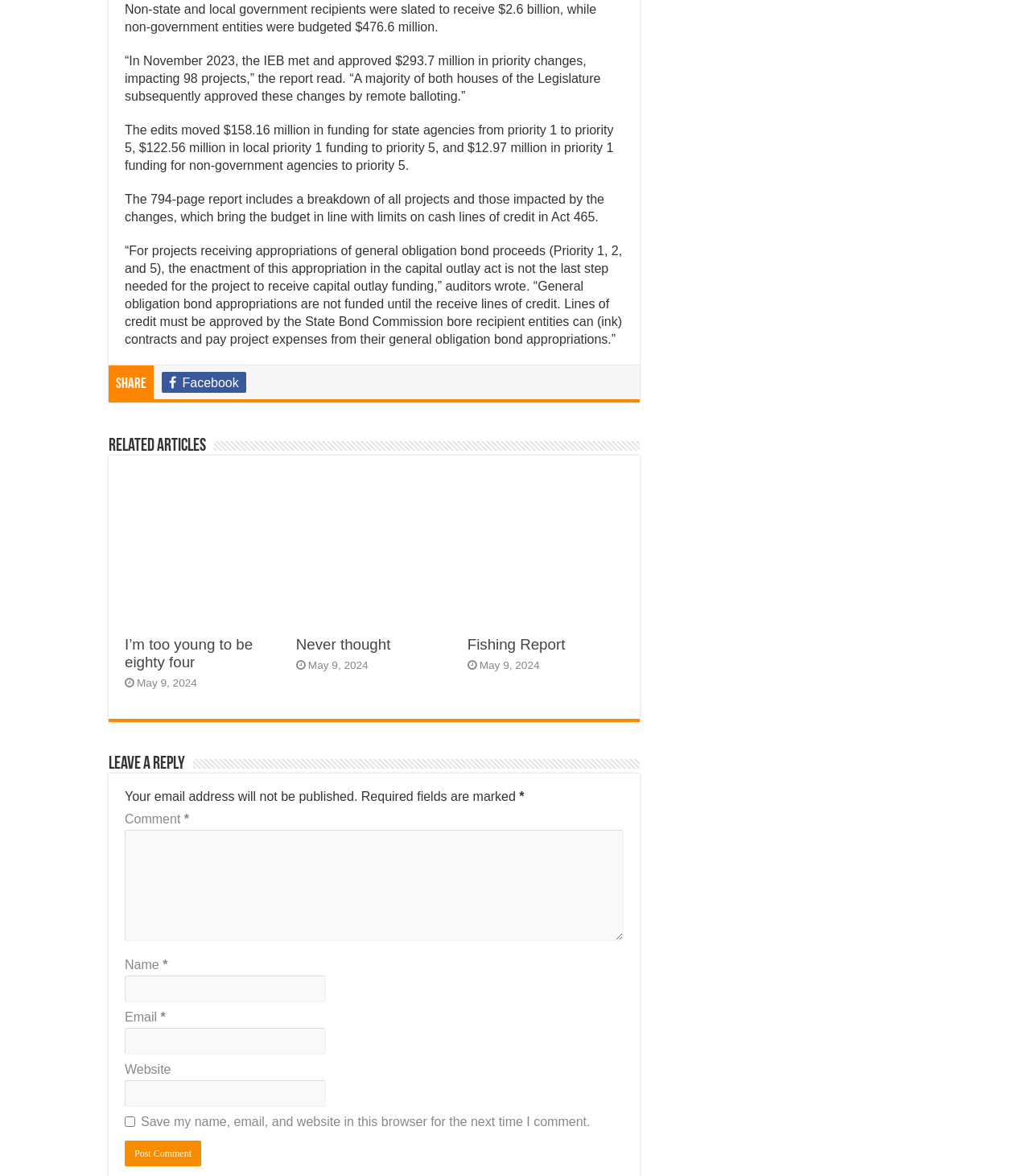Answer the question with a brief word or phrase:
What is the purpose of the 'Post Comment' button?

To submit a comment